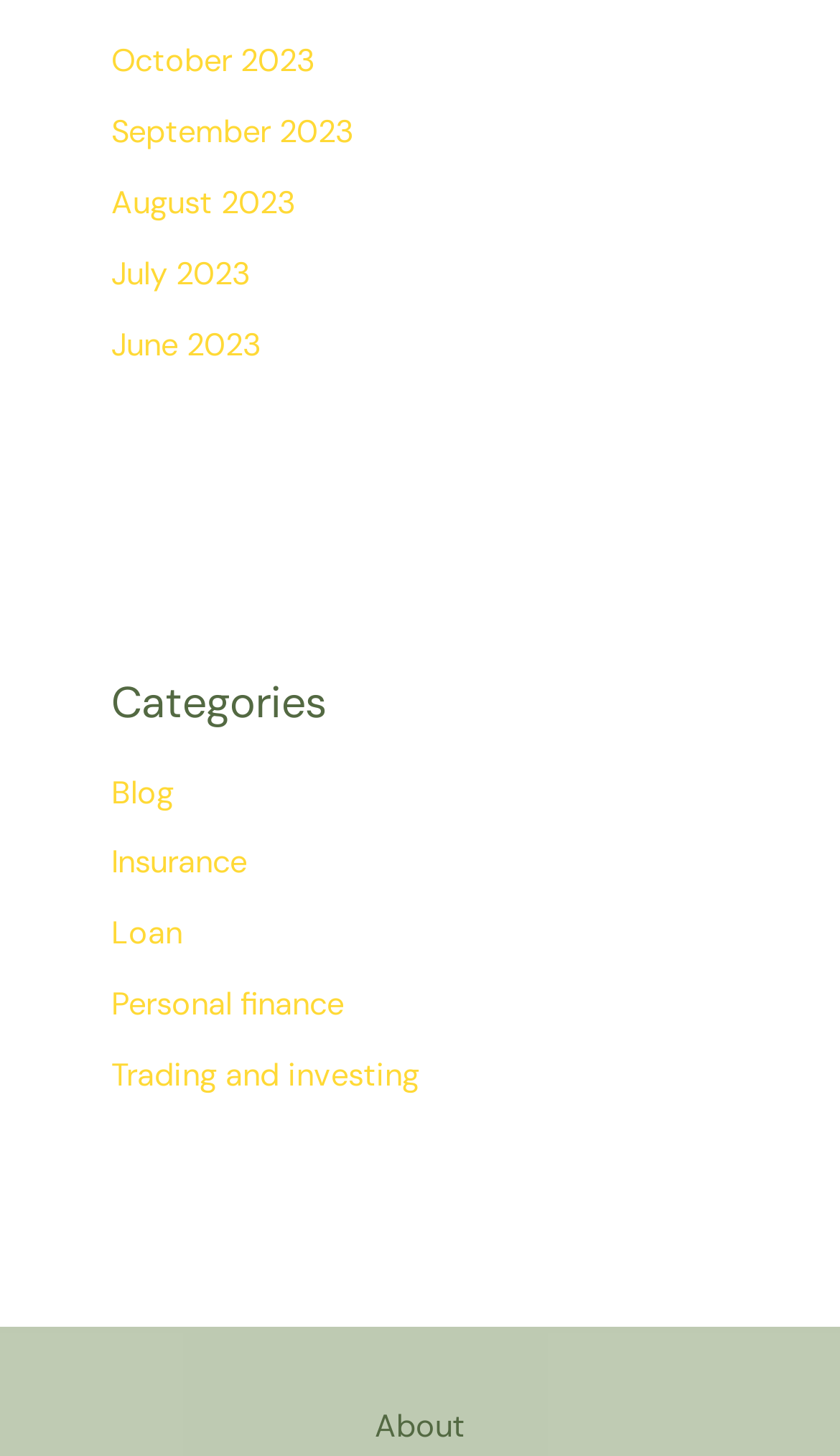Determine the bounding box coordinates of the clickable element to achieve the following action: 'View October 2023'. Provide the coordinates as four float values between 0 and 1, formatted as [left, top, right, bottom].

[0.132, 0.029, 0.376, 0.057]